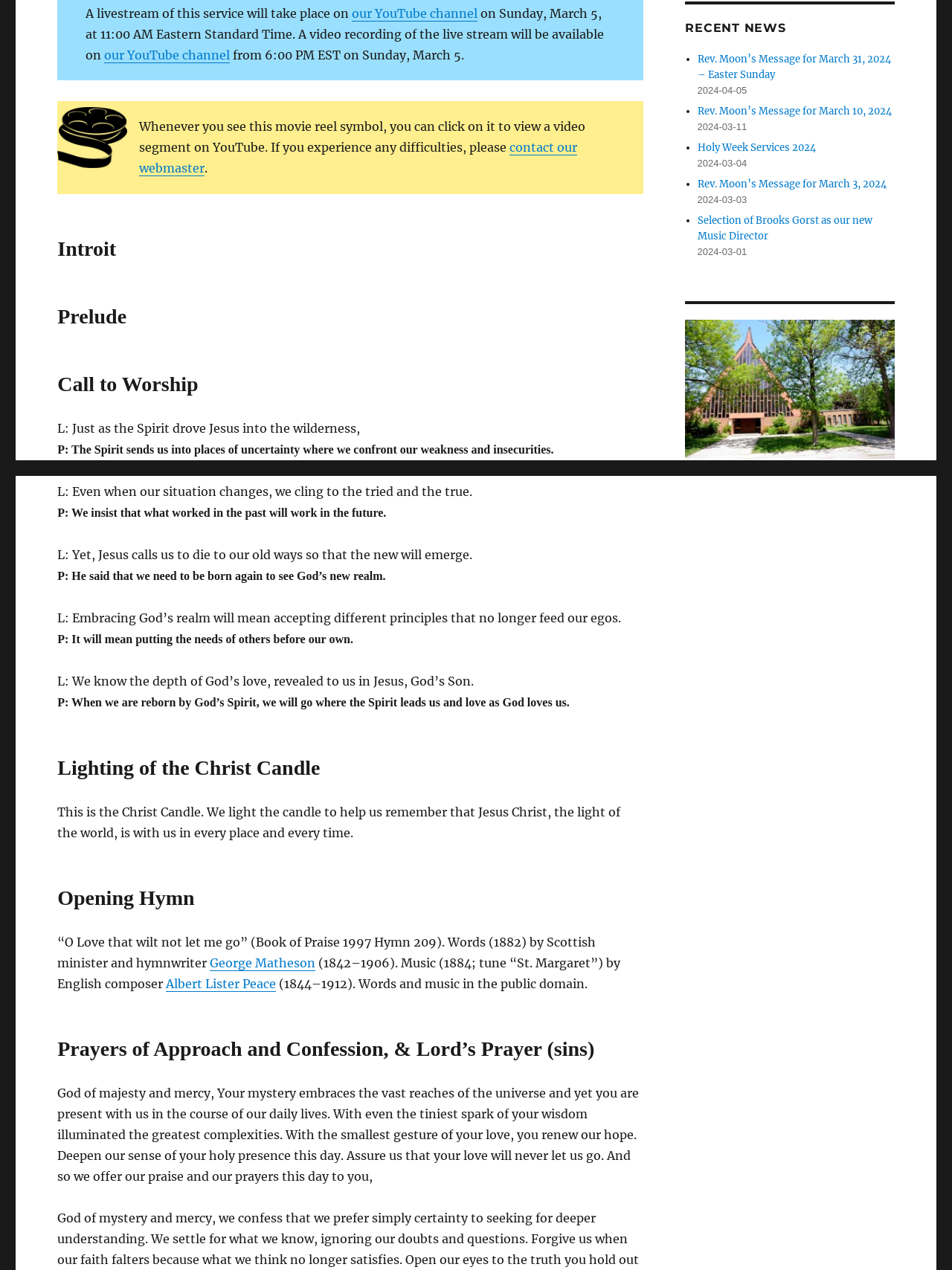Find the bounding box coordinates for the element described here: "George Matheson".

[0.221, 0.752, 0.331, 0.764]